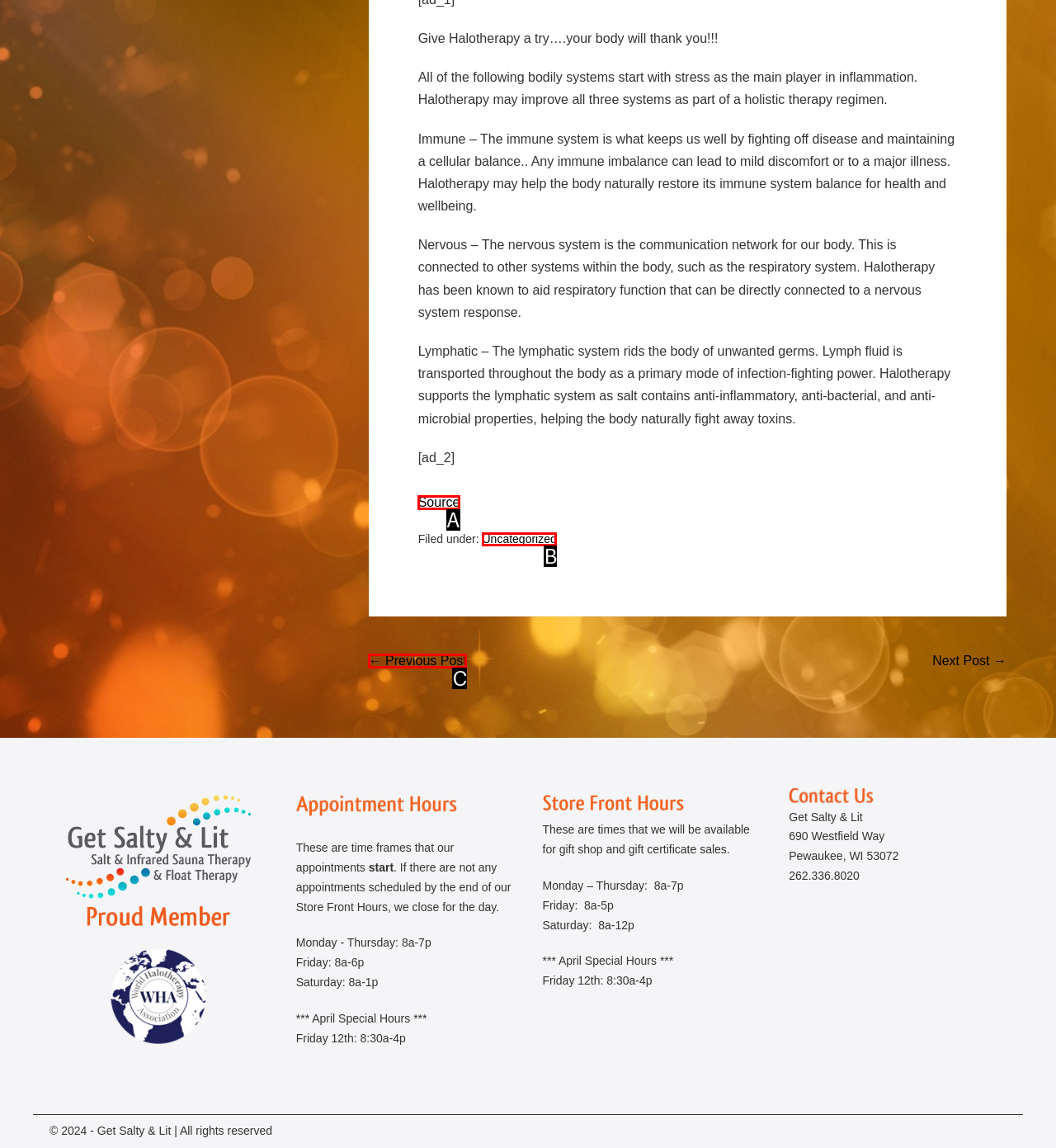Tell me which one HTML element best matches the description: Source
Answer with the option's letter from the given choices directly.

A